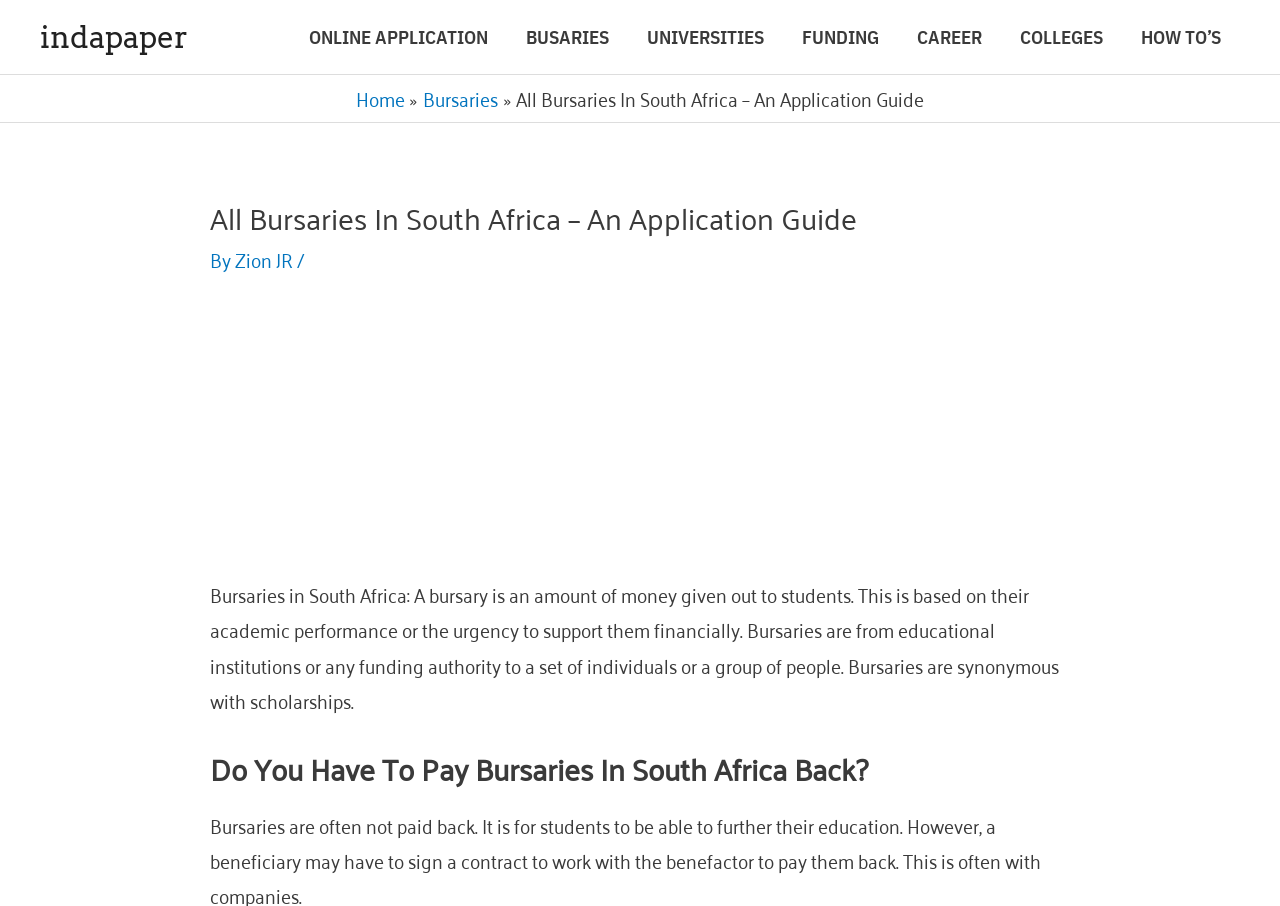Locate the bounding box coordinates of the element to click to perform the following action: 'check out FUNDING'. The coordinates should be given as four float values between 0 and 1, in the form of [left, top, right, bottom].

[0.612, 0.03, 0.702, 0.051]